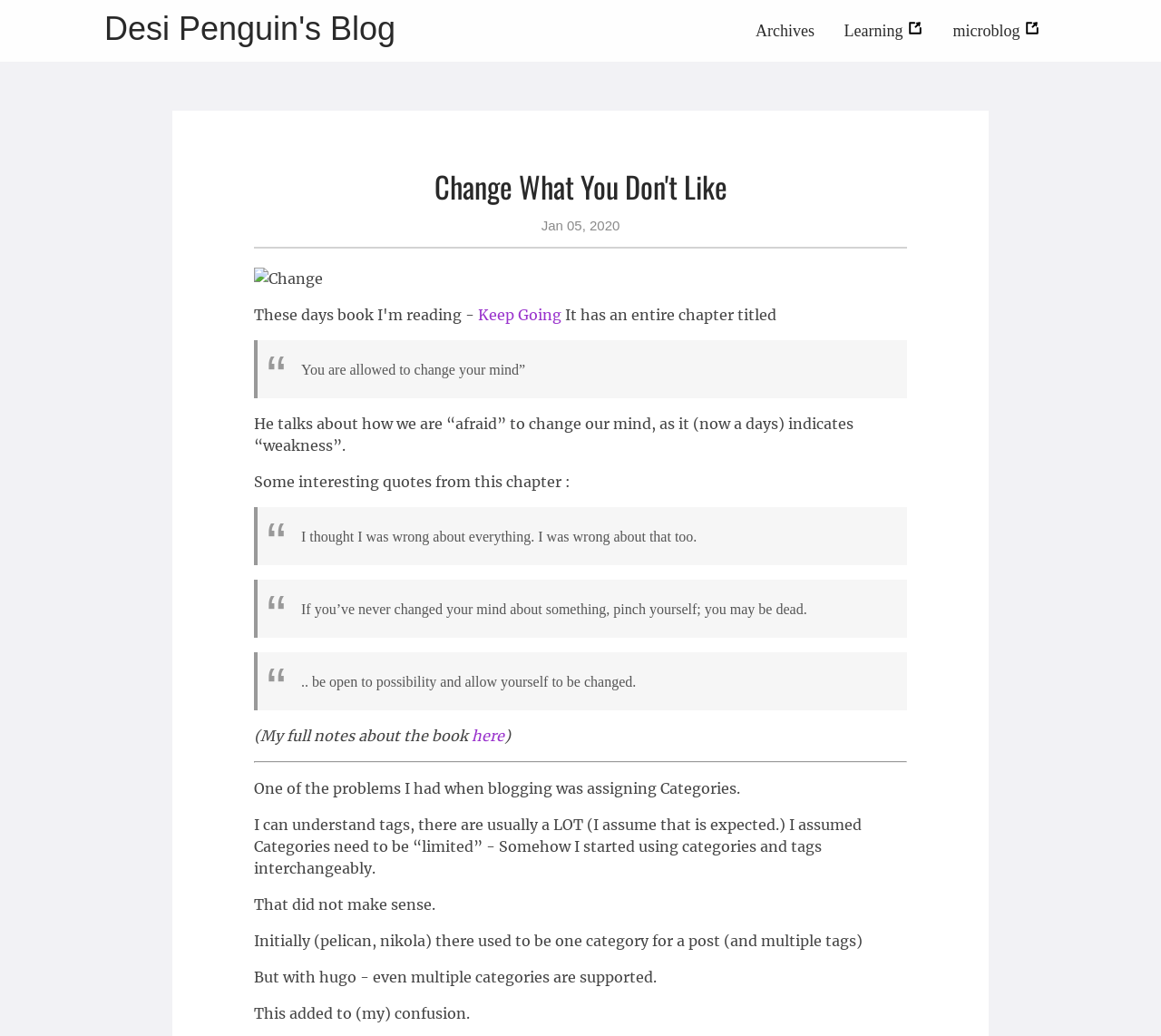Please give a concise answer to this question using a single word or phrase: 
What is the author talking about in the chapter?

Changing one's mind